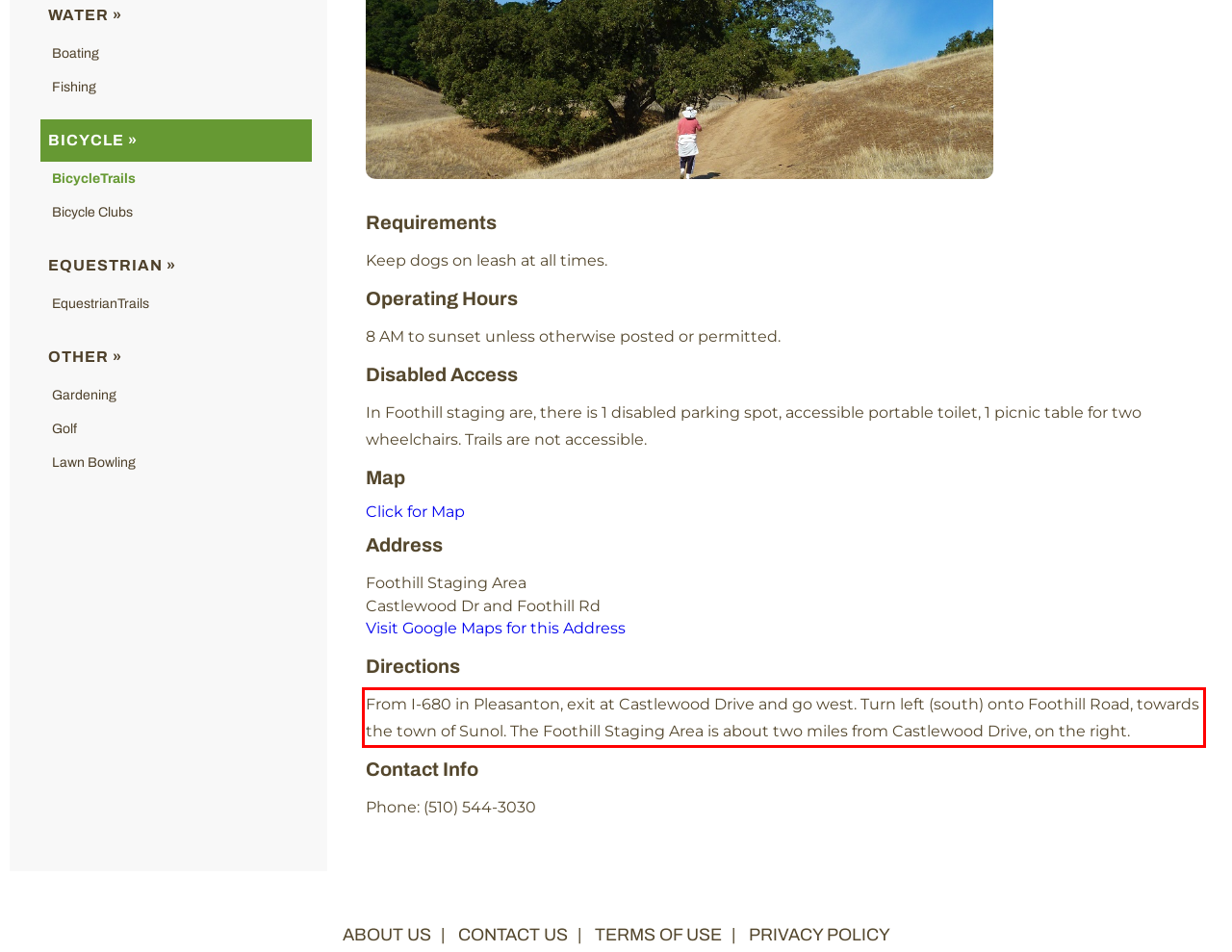You are given a screenshot with a red rectangle. Identify and extract the text within this red bounding box using OCR.

From I-680 in Pleasanton, exit at Castlewood Drive and go west. Turn left (south) onto Foothill Road, towards the town of Sunol. The Foothill Staging Area is about two miles from Castlewood Drive, on the right.